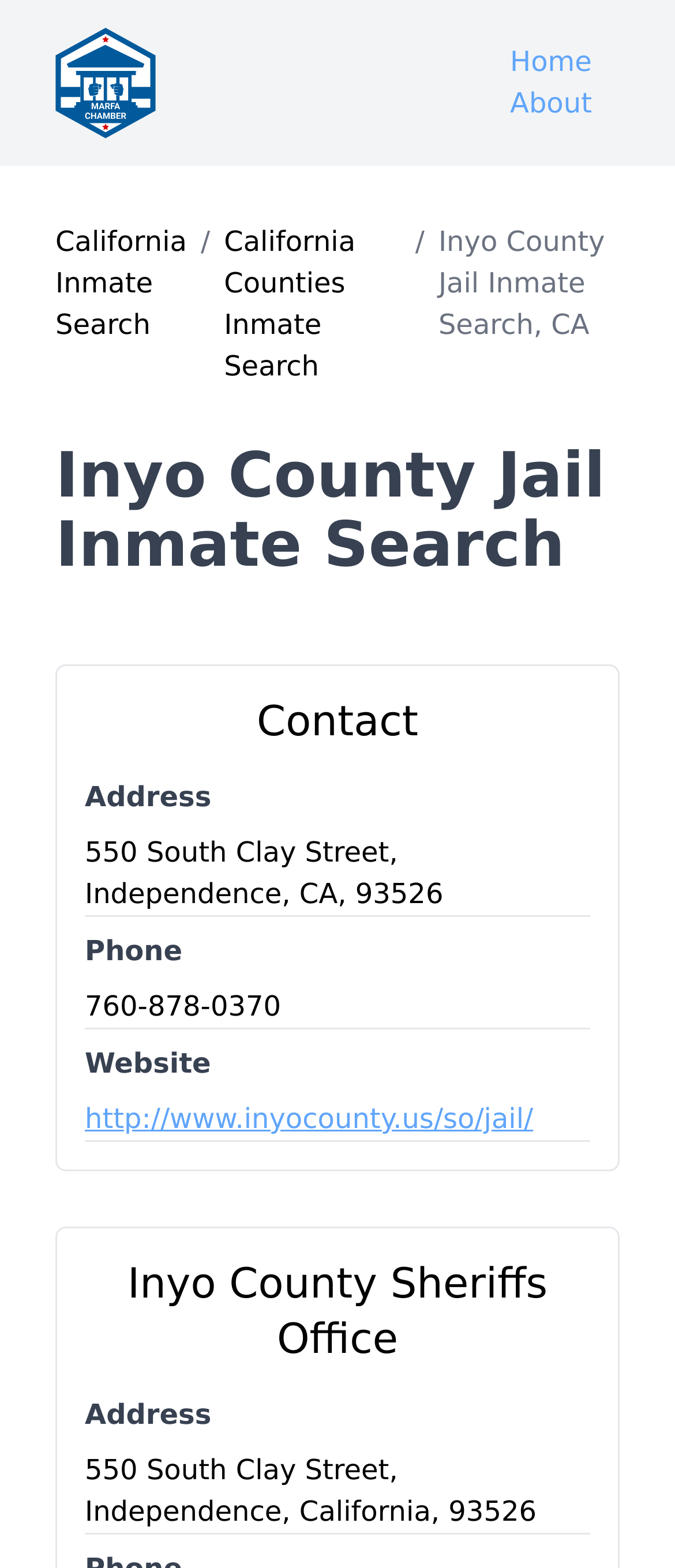Locate the UI element that matches the description California Counties Inmate Search in the webpage screenshot. Return the bounding box coordinates in the format (top-left x, top-left y, bottom-right x, bottom-right y), with values ranging from 0 to 1.

[0.332, 0.141, 0.595, 0.247]